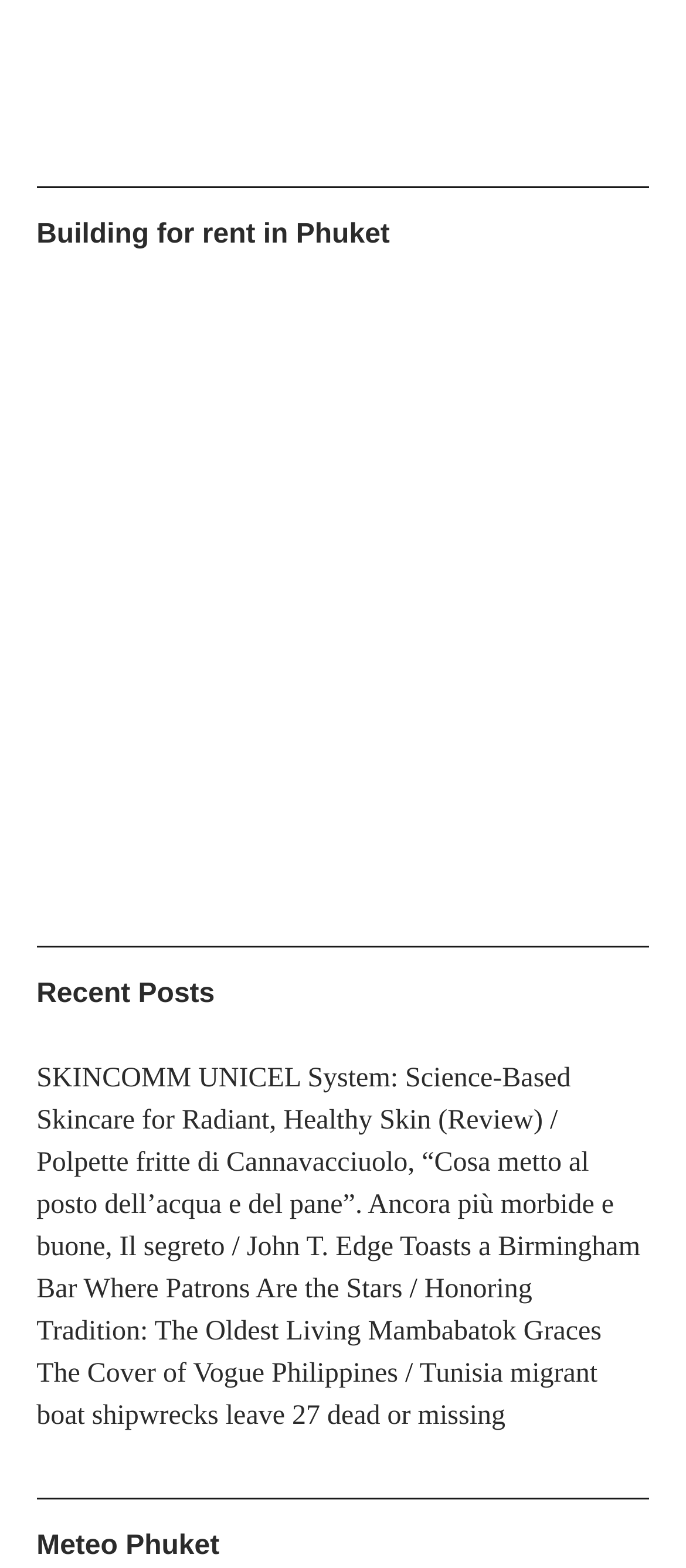Examine the image carefully and respond to the question with a detailed answer: 
What is the common theme of the links?

By analyzing the OCR text of the link elements, I found that they all appear to be news or blog article titles, suggesting that the common theme of the links is news or blog articles.